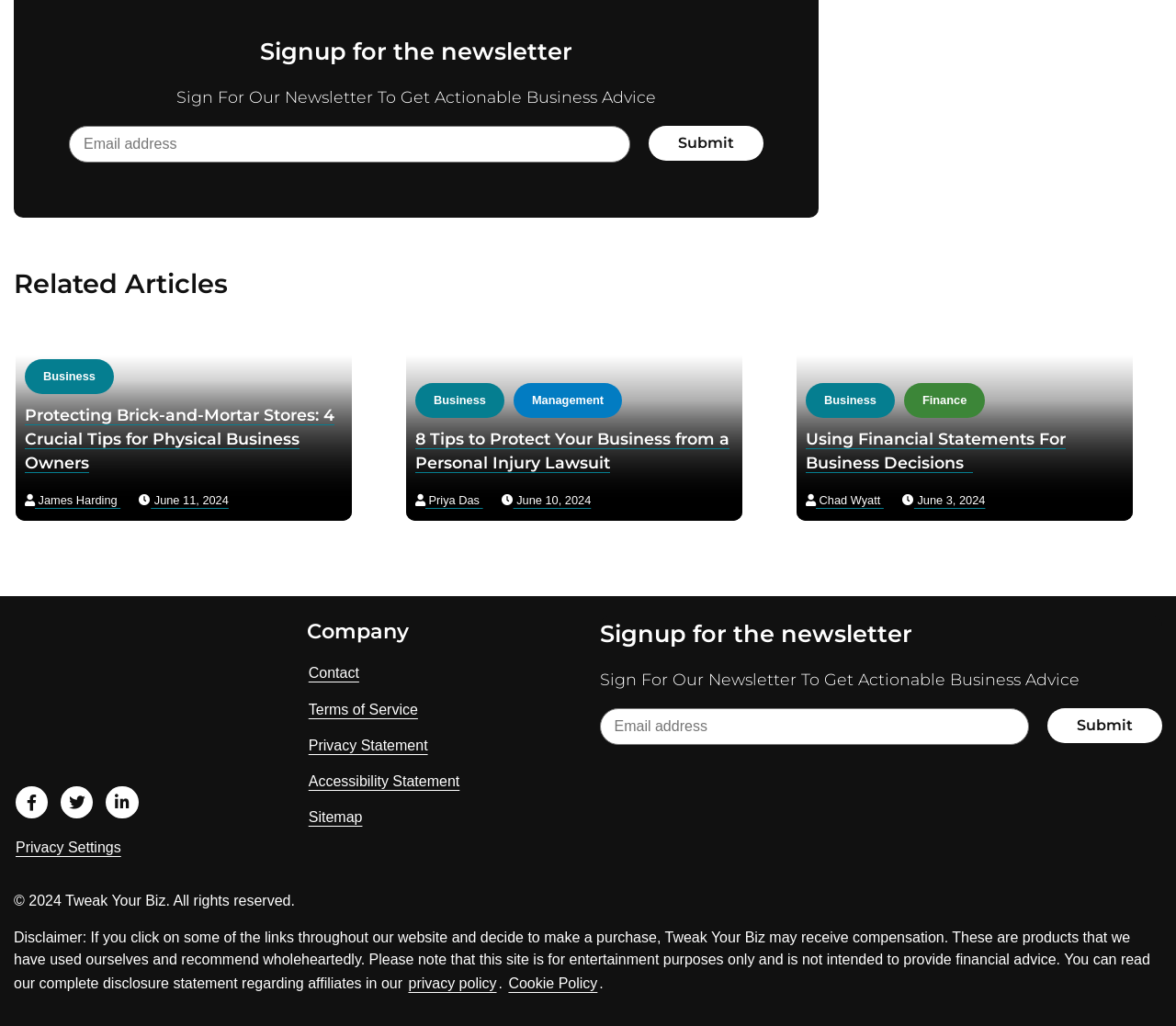Could you locate the bounding box coordinates for the section that should be clicked to accomplish this task: "Visit us on Facebook".

[0.012, 0.764, 0.042, 0.799]